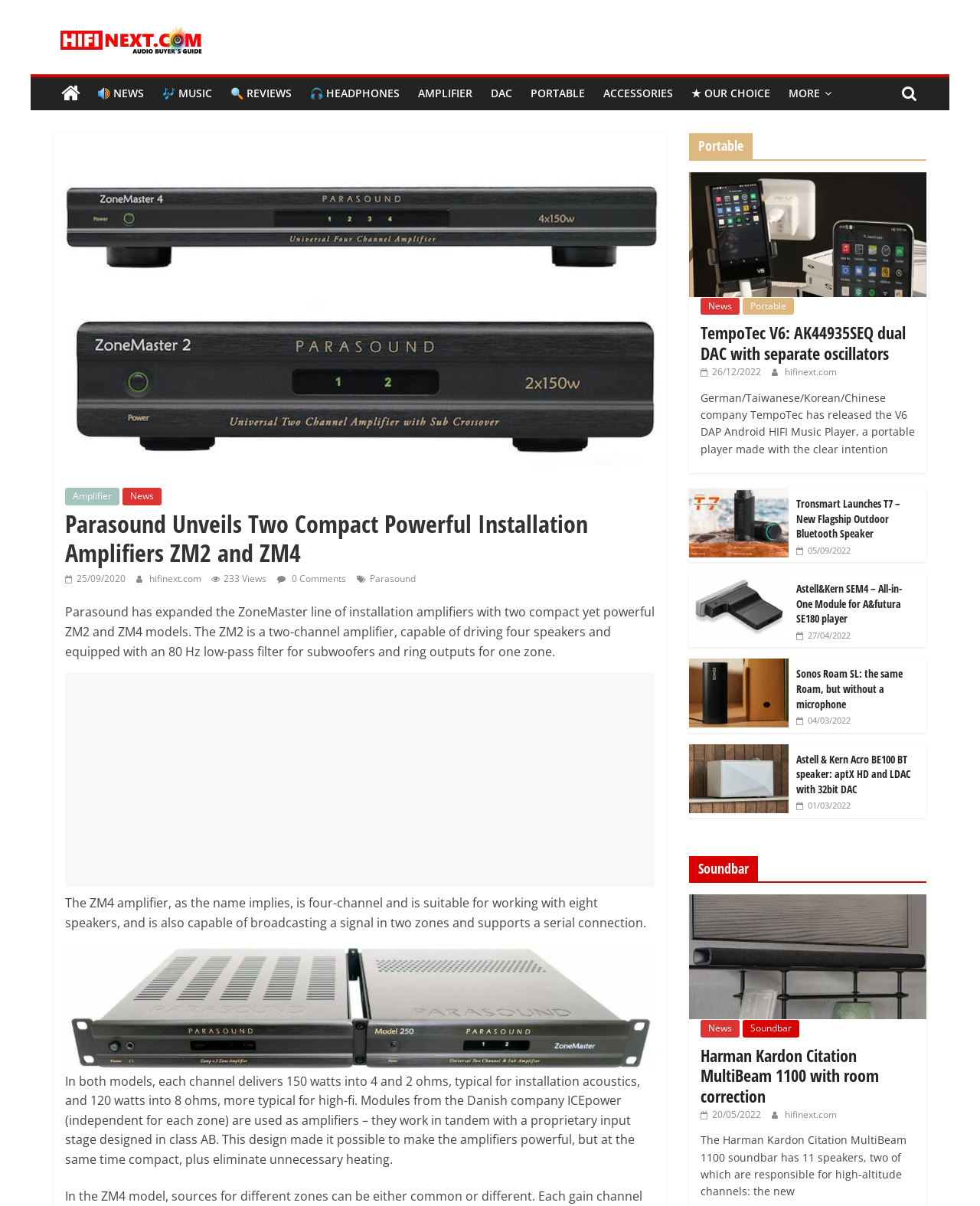Find the bounding box coordinates of the element to click in order to complete the given instruction: "Explore the Sonos Roam SL news."

[0.703, 0.546, 0.805, 0.603]